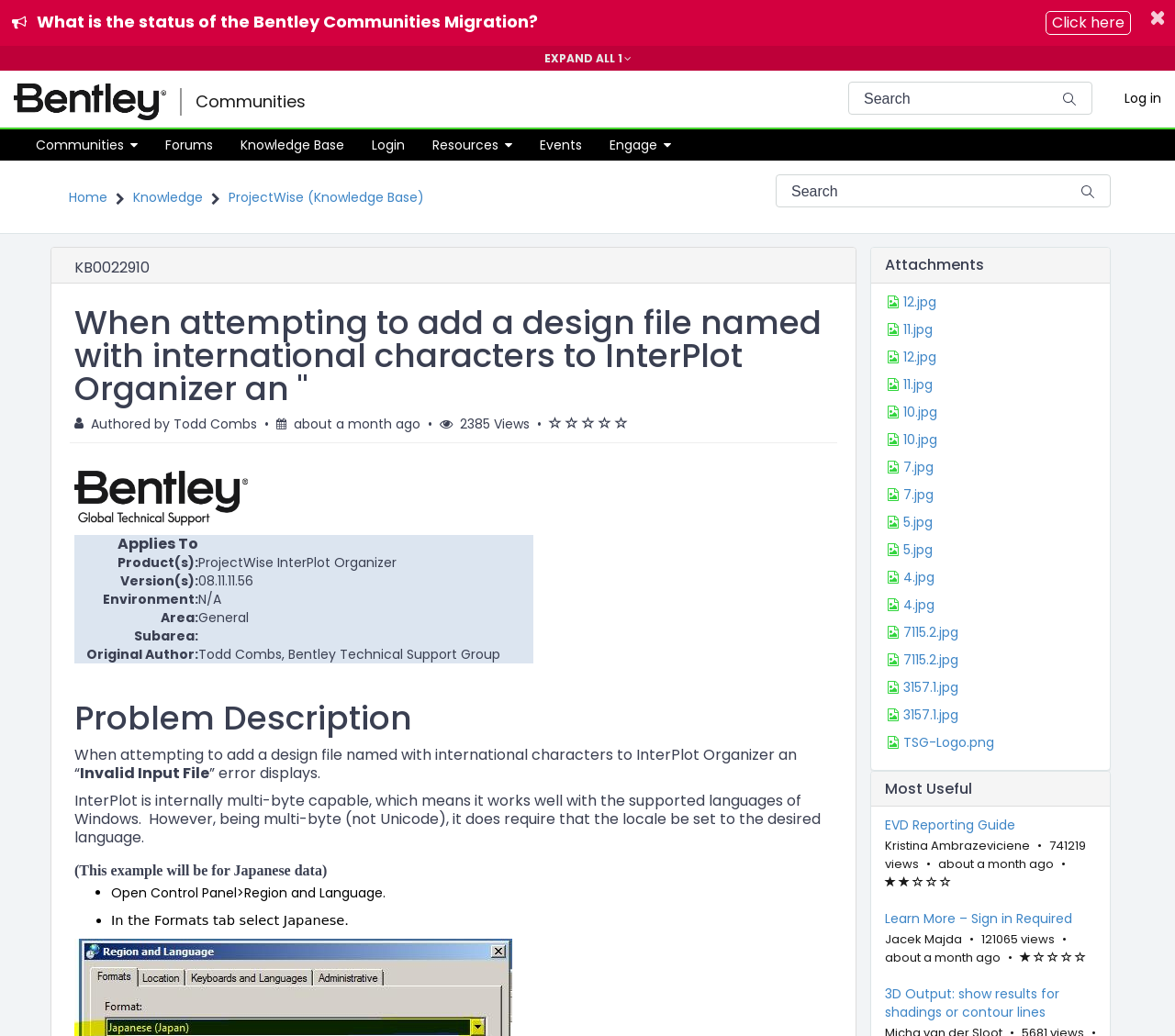Identify the bounding box coordinates of the element to click to follow this instruction: 'Log in'. Ensure the coordinates are four float values between 0 and 1, provided as [left, top, right, bottom].

[0.945, 0.086, 1.0, 0.104]